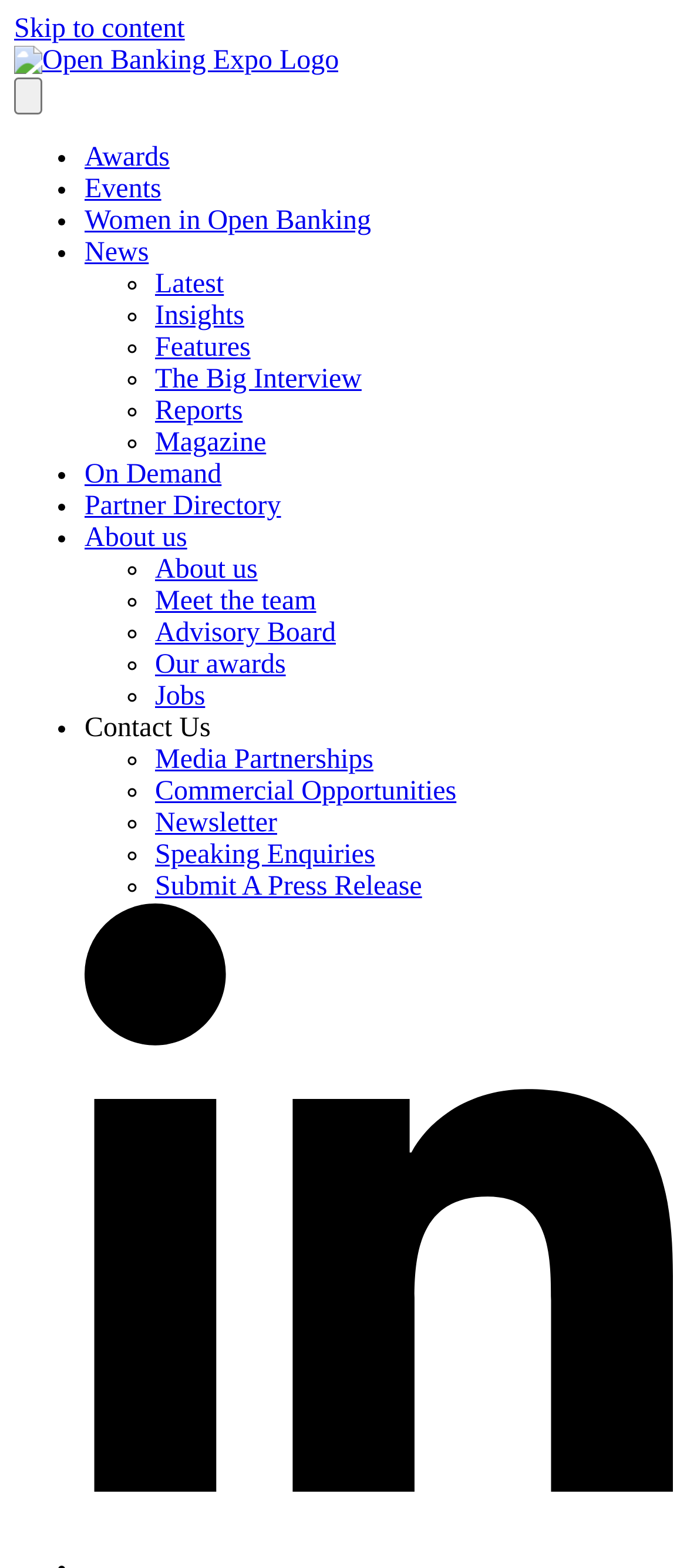How many menu items are there under 'About us'?
Based on the image, give a one-word or short phrase answer.

4